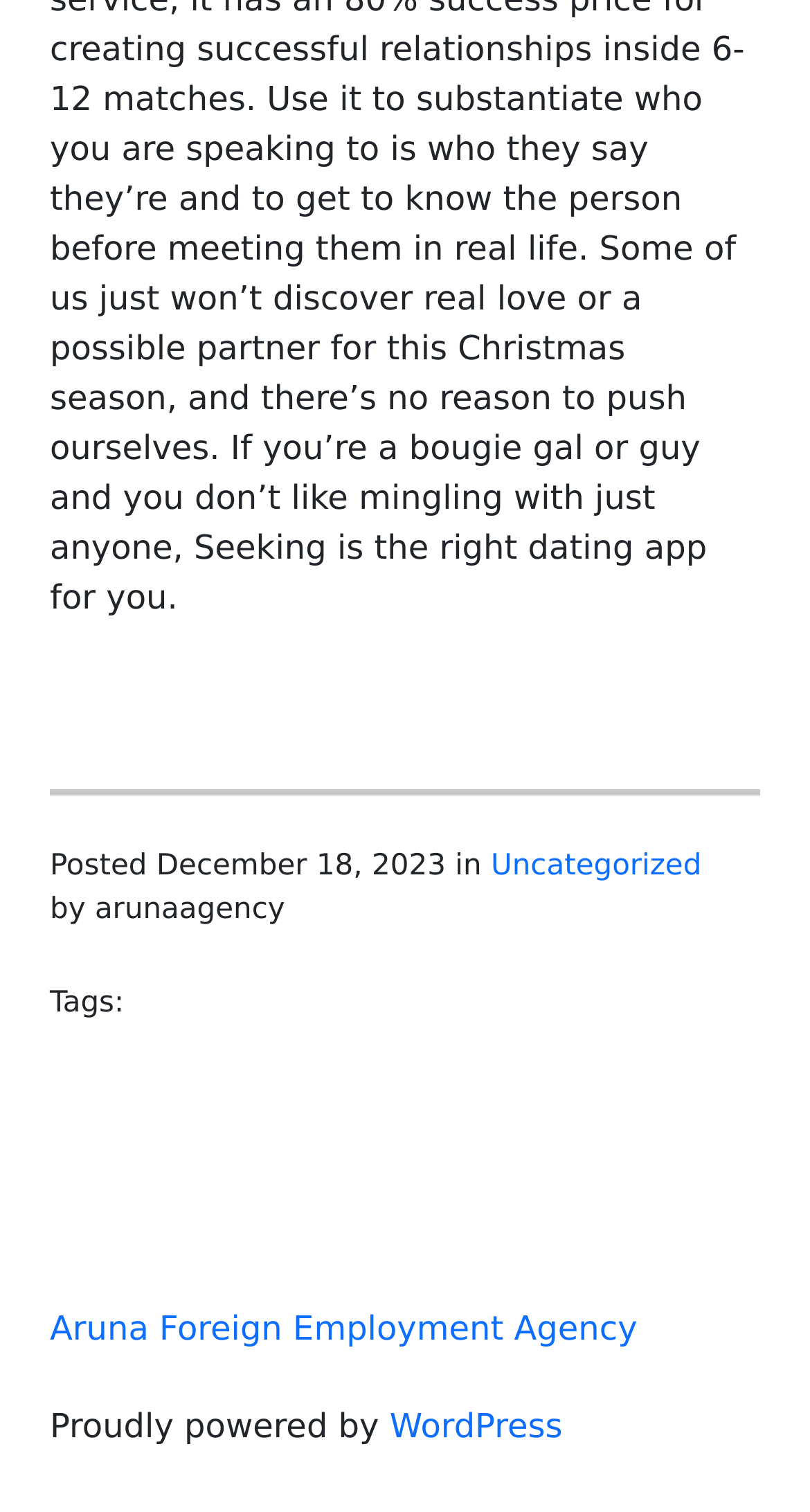What is the date of the latest post?
From the details in the image, provide a complete and detailed answer to the question.

I found the date of the latest post by looking at the text 'Posted' followed by a time element, which contains the static text 'December 18, 2023'.